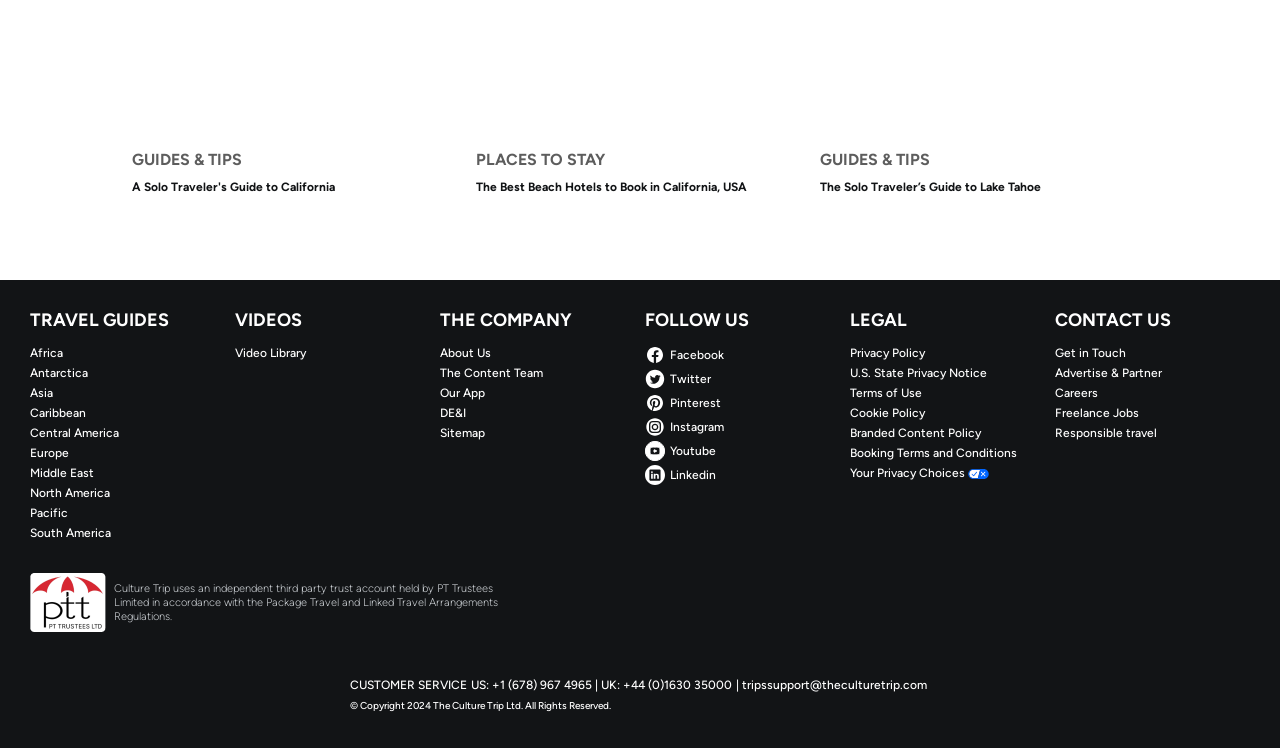Provide your answer in a single word or phrase: 
How can users contact the company?

Phone, email, or get in touch